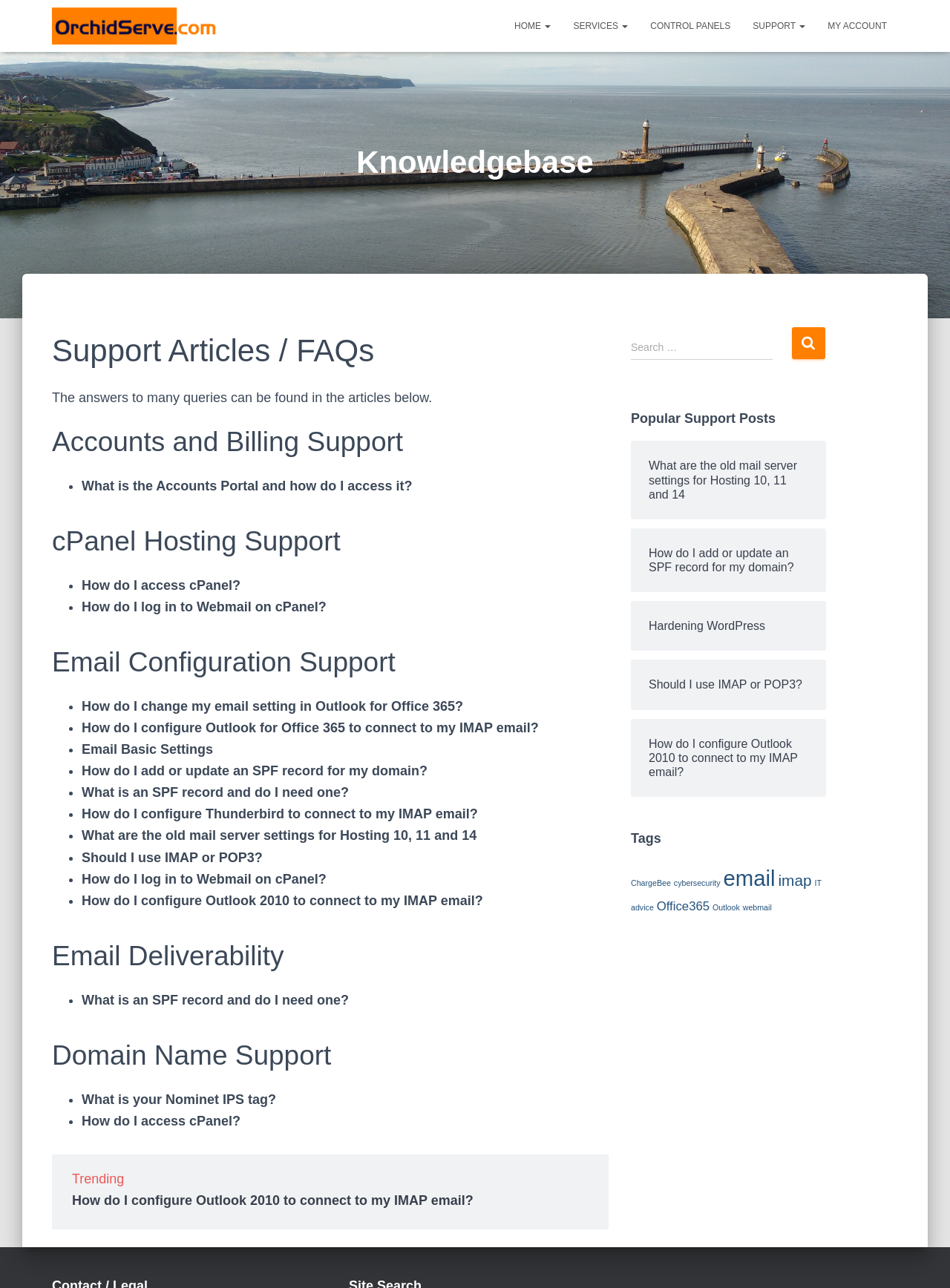Answer this question in one word or a short phrase: How many categories of support articles are listed?

5